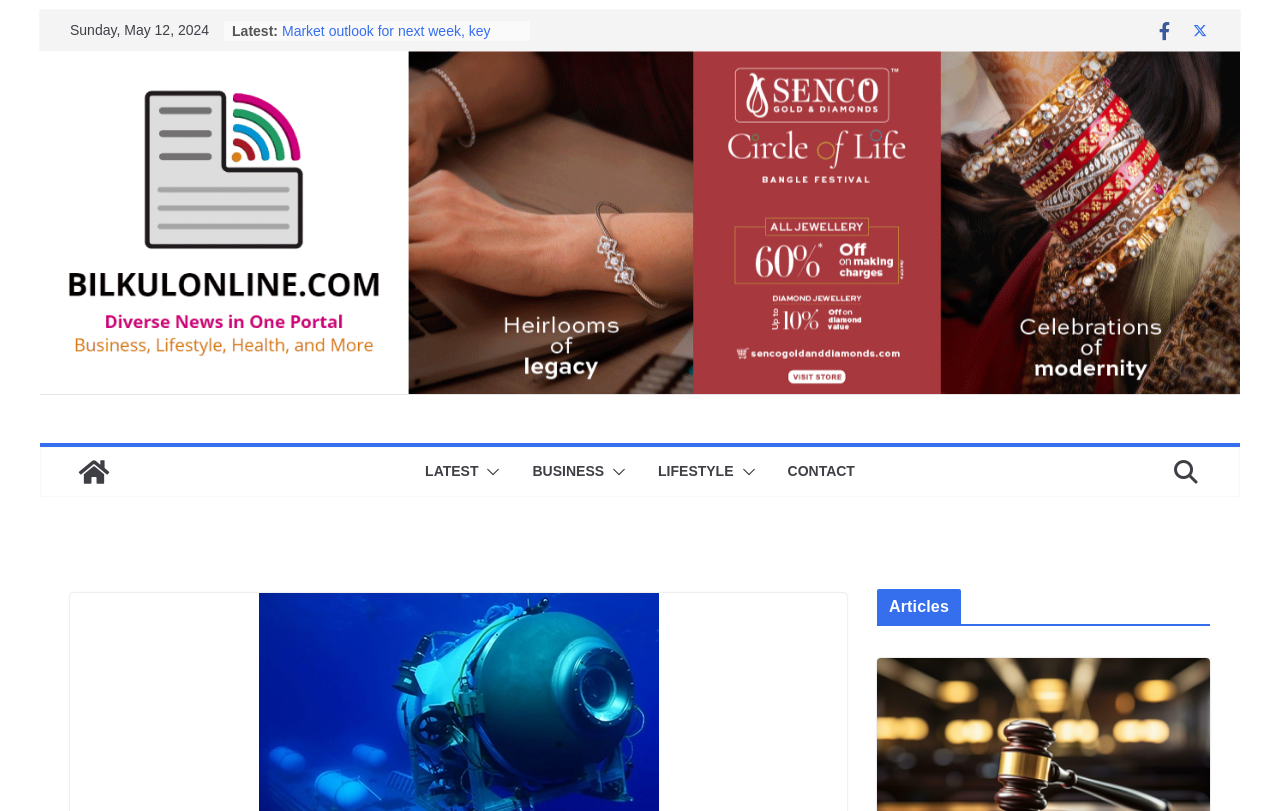Craft a detailed narrative of the webpage's structure and content.

The webpage appears to be a news website, with a focus on the Titan submersible incident. At the top, there is a link to "Skip to content" and a date display showing "Sunday, May 12, 2024". Below this, there is a section labeled "Latest" with a list of five news articles, each represented by a bullet point and a brief title. The articles include topics such as market outlook, women chefs, astrology, and politics.

To the right of the "Latest" section, there are three social media links, represented by icons. Below this, there is a large banner with the website's logo, "Bilkul Online", and a search bar. The logo is also displayed in the top-left corner of the page.

In the main content area, there are several tabs labeled "LATEST", "BUSINESS", "LIFESTYLE", and "CONTACT". Each tab has a corresponding button with an icon. Below these tabs, there is a section with a heading "Articles", which likely contains a list of news articles.

At the bottom of the page, there is a complementary section with a heading "Articles", which may contain additional news articles or related content. Overall, the webpage has a clean and organized layout, with clear headings and concise text.